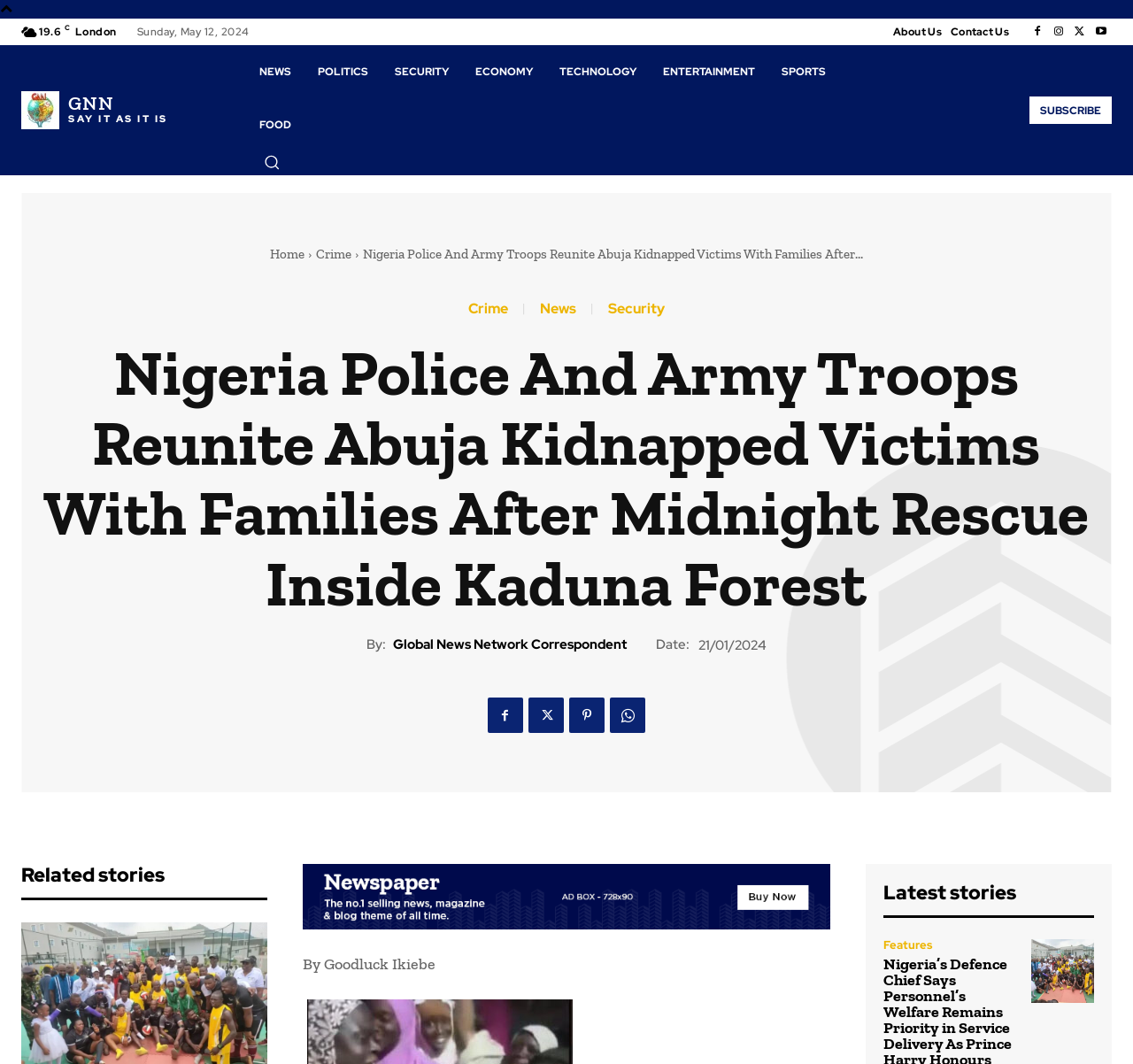Please identify the bounding box coordinates of the region to click in order to complete the task: "Search for something". The coordinates must be four float numbers between 0 and 1, specified as [left, top, right, bottom].

[0.233, 0.145, 0.247, 0.16]